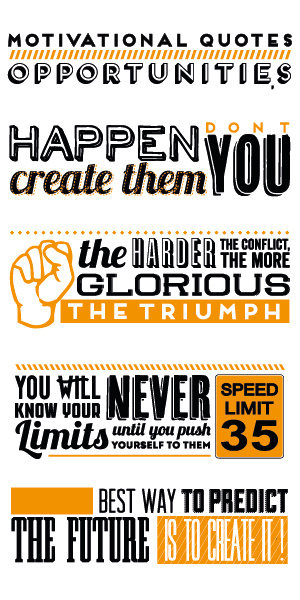What is the humorous or boundary-setting phrase in the message?
Answer with a single word or phrase by referring to the visual content.

SPEED LIMIT 35